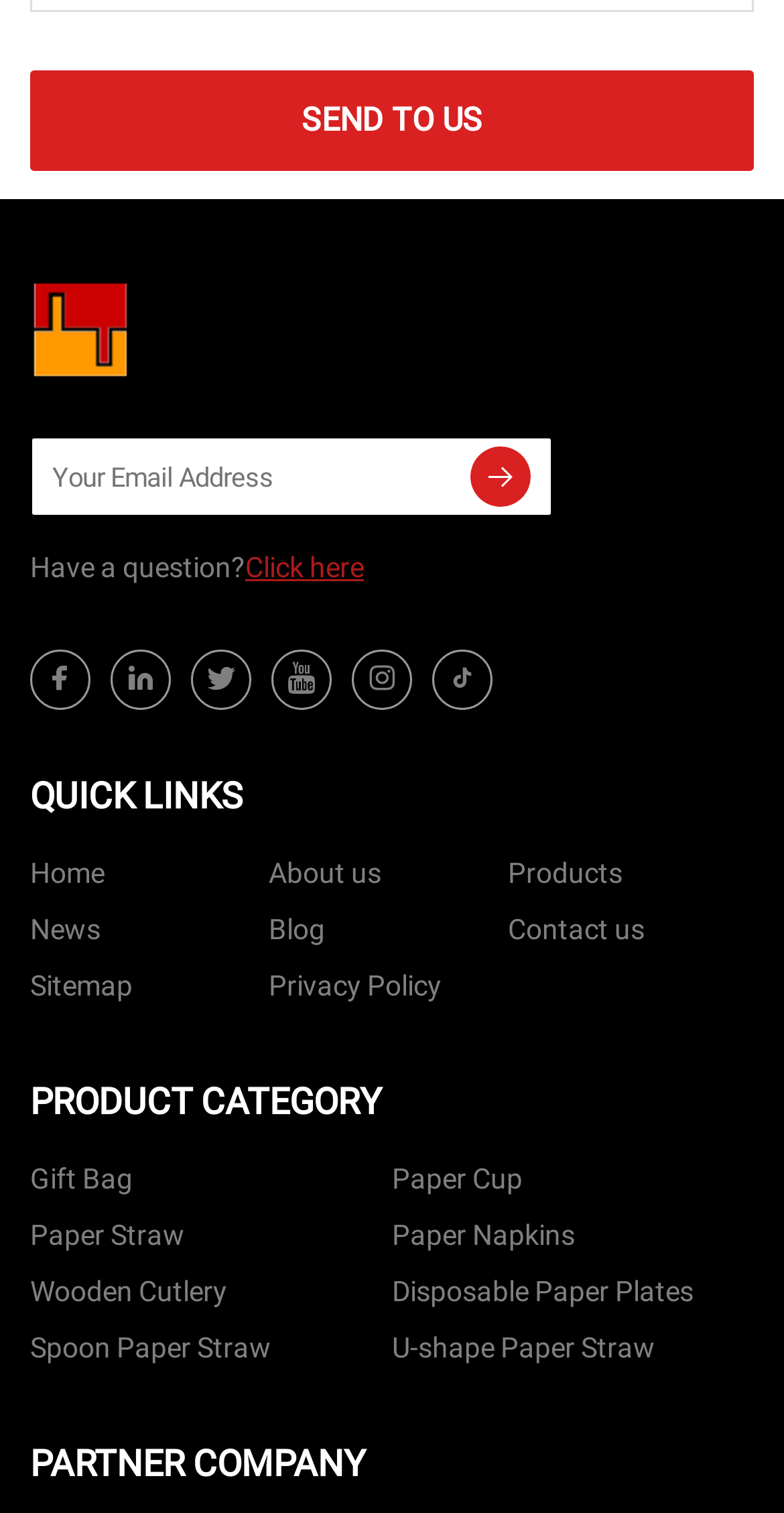Specify the bounding box coordinates of the element's area that should be clicked to execute the given instruction: "Enter your email address". The coordinates should be four float numbers between 0 and 1, i.e., [left, top, right, bottom].

[0.041, 0.29, 0.703, 0.34]